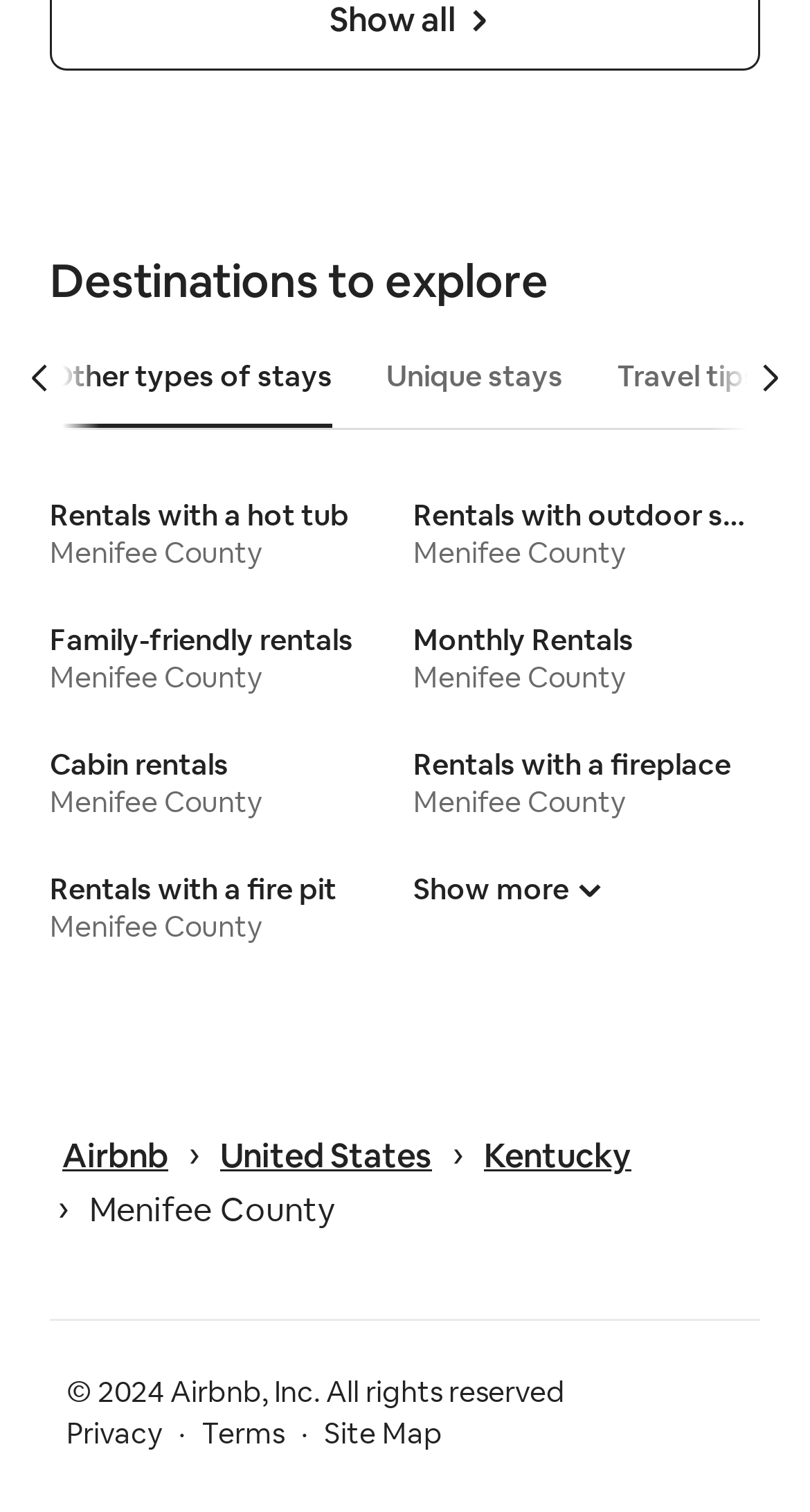Specify the bounding box coordinates of the area that needs to be clicked to achieve the following instruction: "check slot gacor maxwin".

None